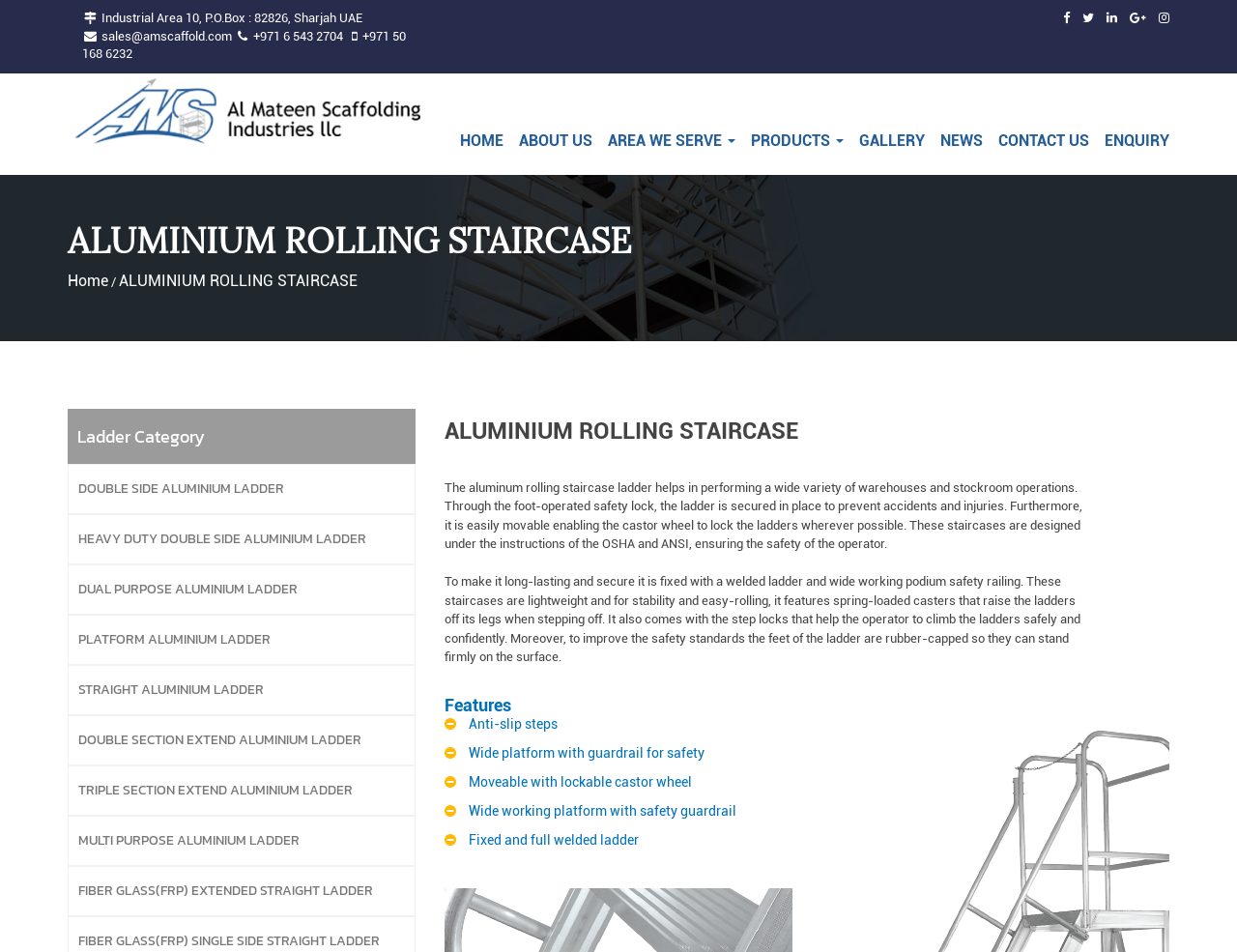What is the company's location?
Look at the image and respond with a one-word or short phrase answer.

Sharjah UAE